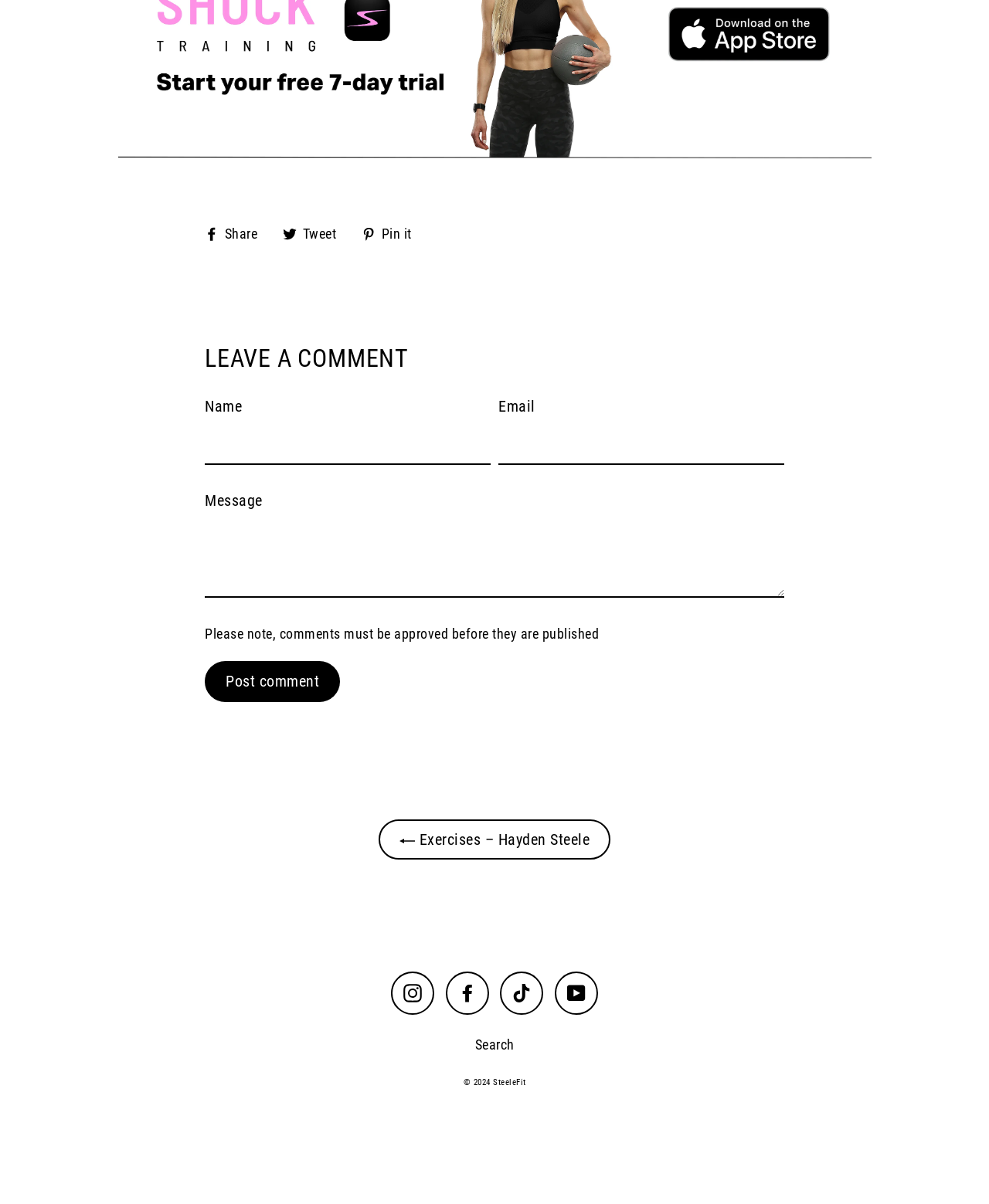Bounding box coordinates must be specified in the format (top-left x, top-left y, bottom-right x, bottom-right y). All values should be floating point numbers between 0 and 1. What are the bounding box coordinates of the UI element described as: YouTube

[0.561, 0.807, 0.604, 0.843]